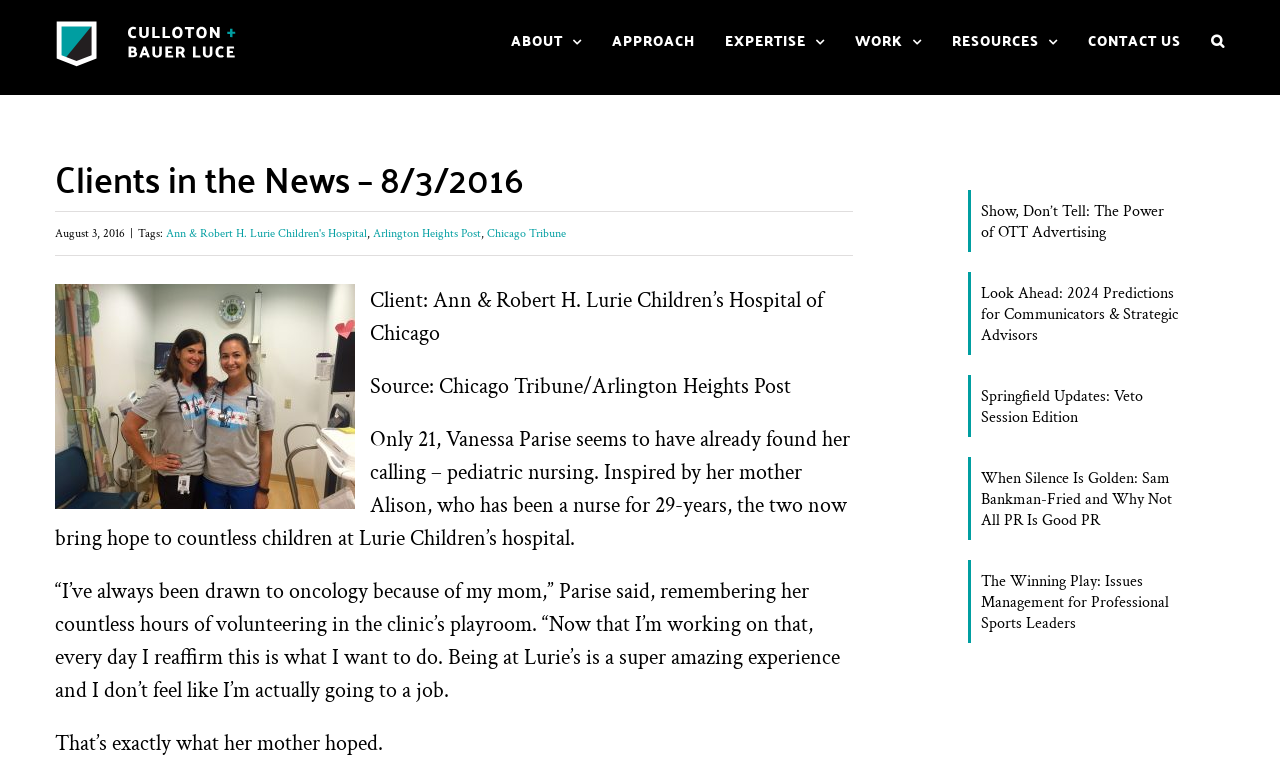Identify the bounding box coordinates of the HTML element based on this description: "Arlington Heights Post".

[0.291, 0.295, 0.376, 0.315]